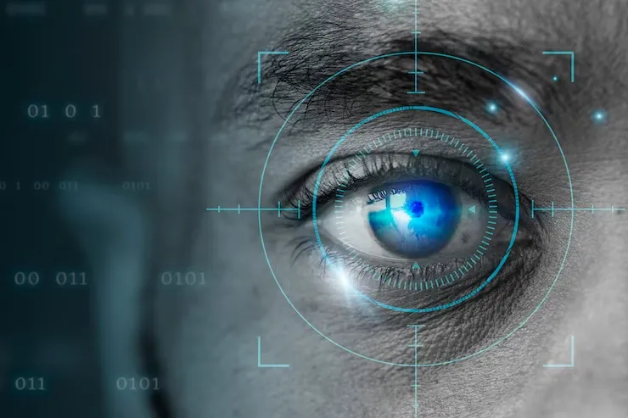Generate an elaborate caption for the given image.

The image depicts a close-up view of a human eye, intricately designed with a digital overlay that emphasizes biometric recognition technology. The eye's iris is vividly illustrated in hues of blue, surrounded by a circular pattern resembling a scanning interface, indicative of advanced facial recognition systems. Binary code (0s and 1s) faintly appears in the background, further highlighting the integration of technology in security measures. This representation underscores the importance of authentication methods in a digital landscape, reflecting themes of security and the modern reliance on biometric data for safeguarding personal information.